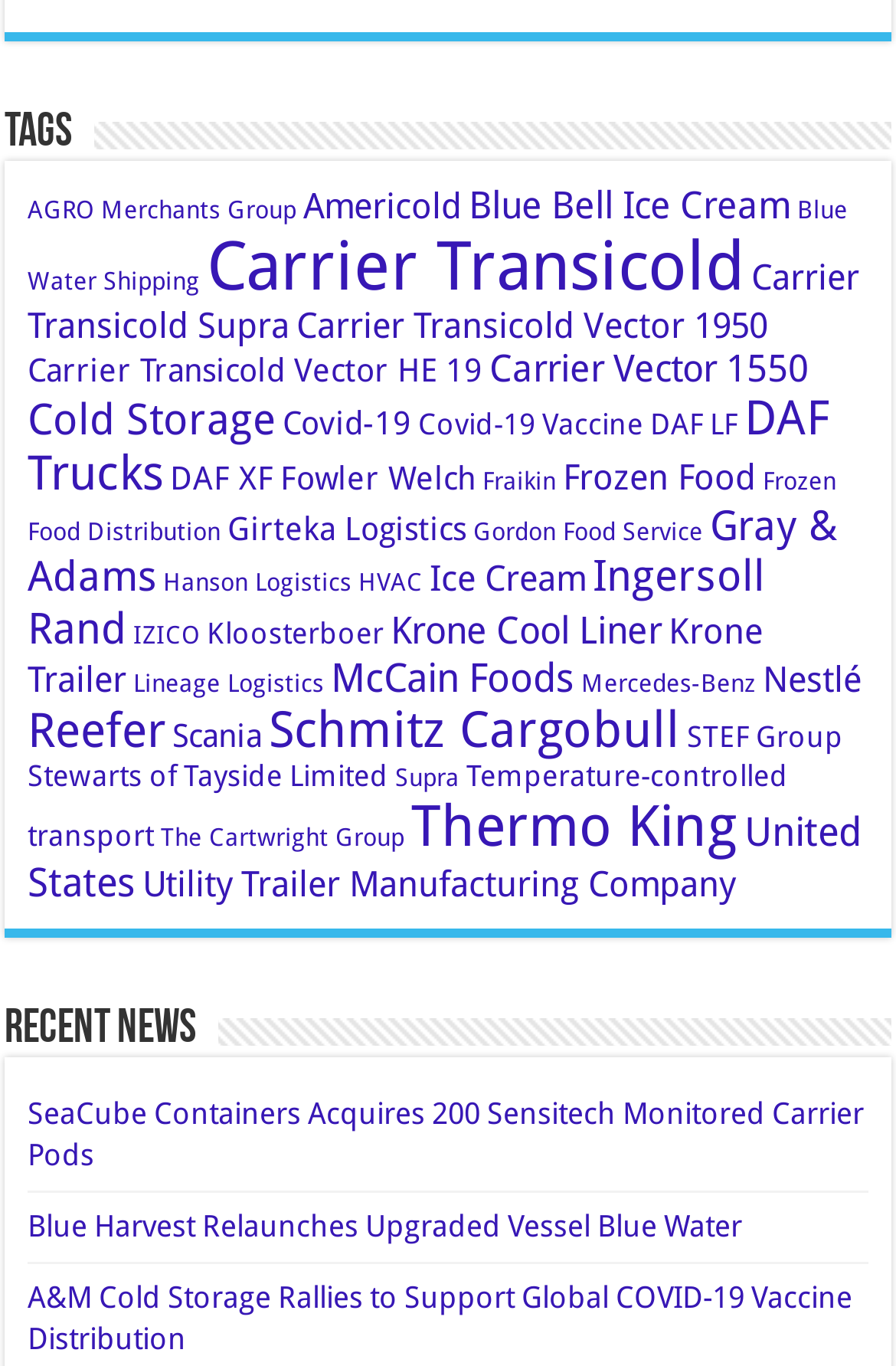Pinpoint the bounding box coordinates of the element you need to click to execute the following instruction: "Explore Carrier Transicold". The bounding box should be represented by four float numbers between 0 and 1, in the format [left, top, right, bottom].

[0.231, 0.166, 0.831, 0.223]